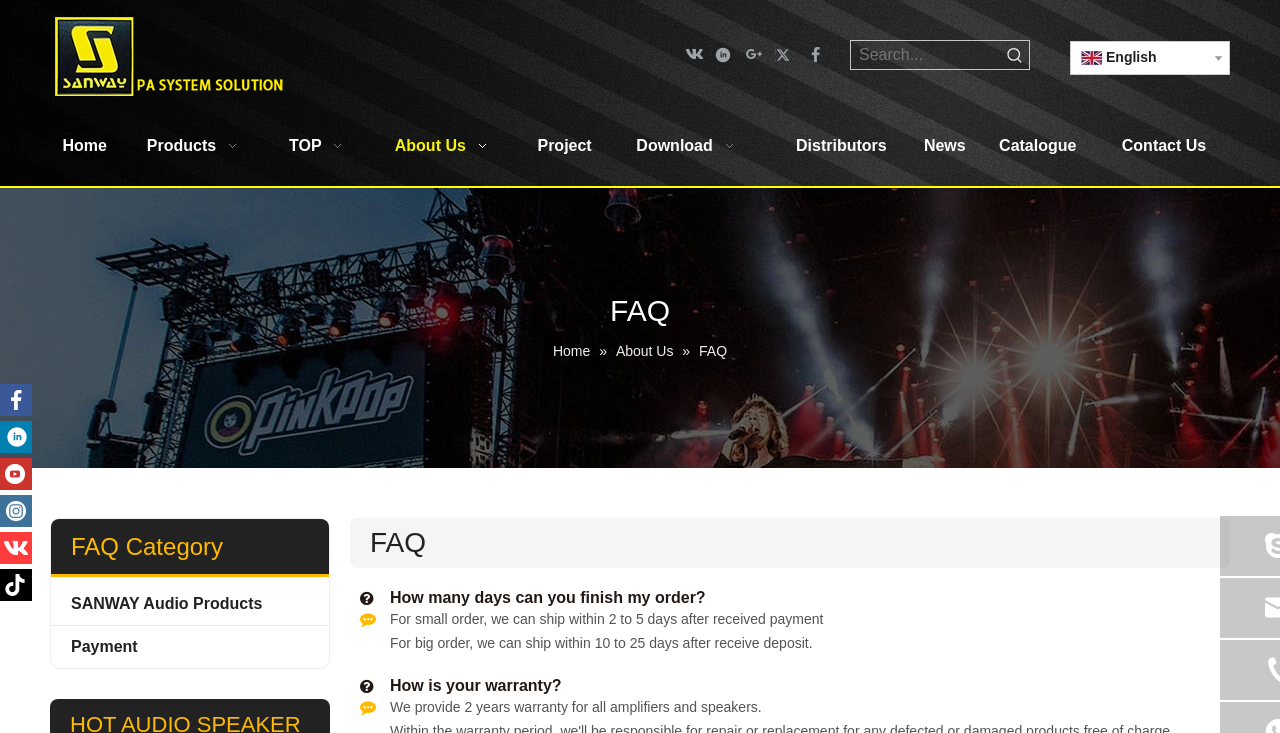Please identify the bounding box coordinates of the element I should click to complete this instruction: 'Check SANWAY Audio Products FAQ'. The coordinates should be given as four float numbers between 0 and 1, like this: [left, top, right, bottom].

[0.04, 0.796, 0.257, 0.853]